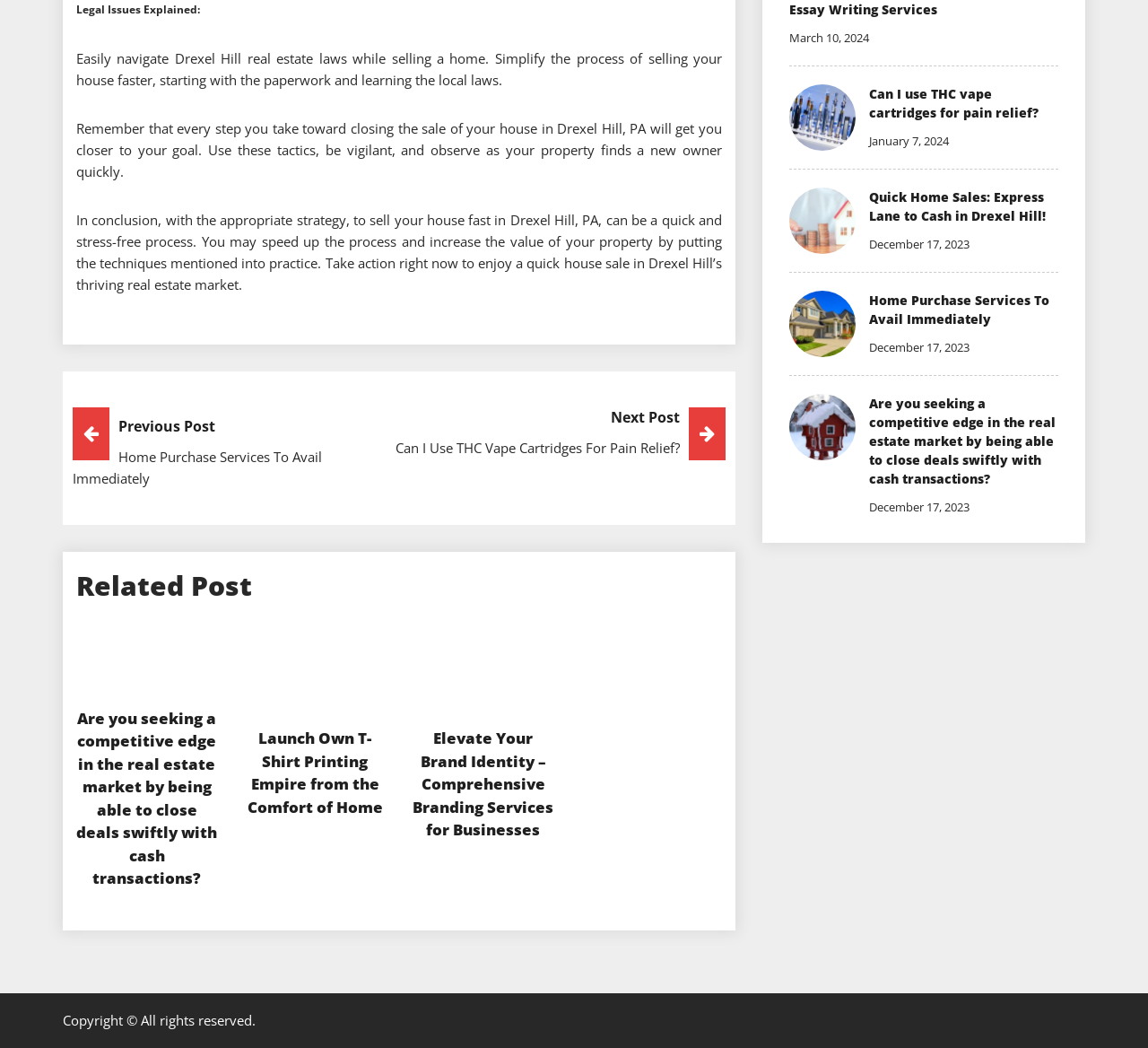Locate the bounding box coordinates of the area where you should click to accomplish the instruction: "Click on 'Launch Own T-Shirt Printing Empire from the Comfort of Home'".

[0.215, 0.695, 0.333, 0.78]